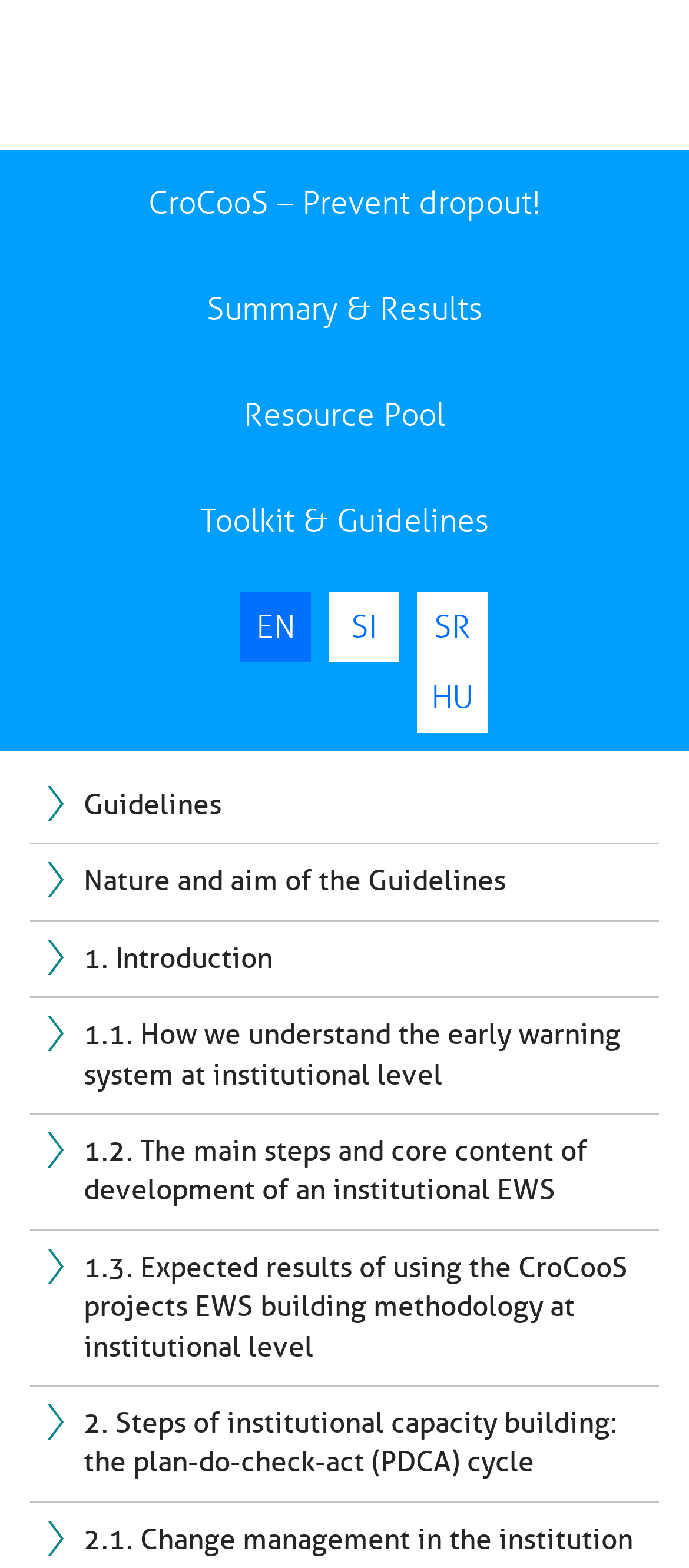Answer the following in one word or a short phrase: 
What is the main topic of this webpage?

Action plan